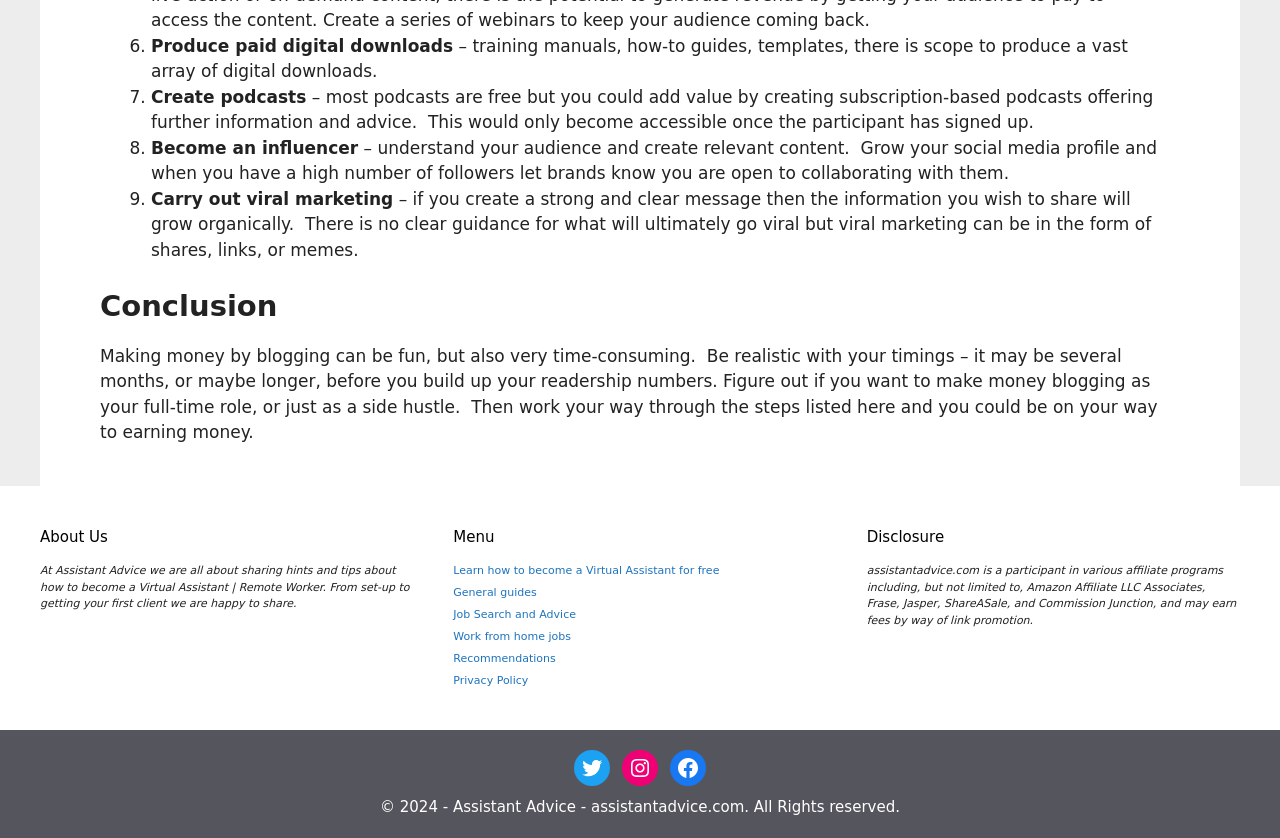Provide the bounding box coordinates of the HTML element this sentence describes: "General guides". The bounding box coordinates consist of four float numbers between 0 and 1, i.e., [left, top, right, bottom].

[0.354, 0.699, 0.419, 0.715]